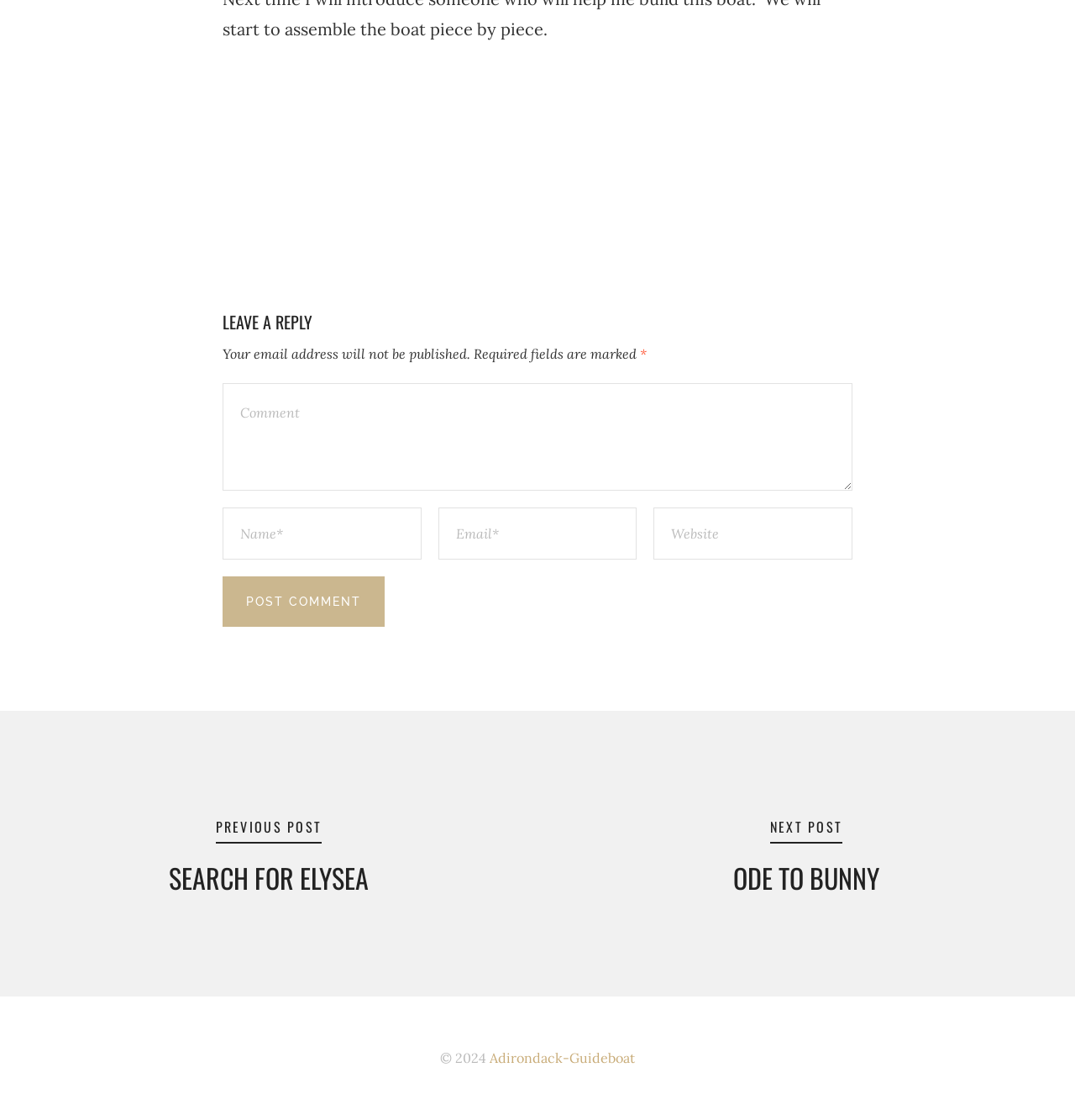Identify the bounding box coordinates of the area you need to click to perform the following instruction: "visit the next post".

[0.547, 0.729, 0.953, 0.799]